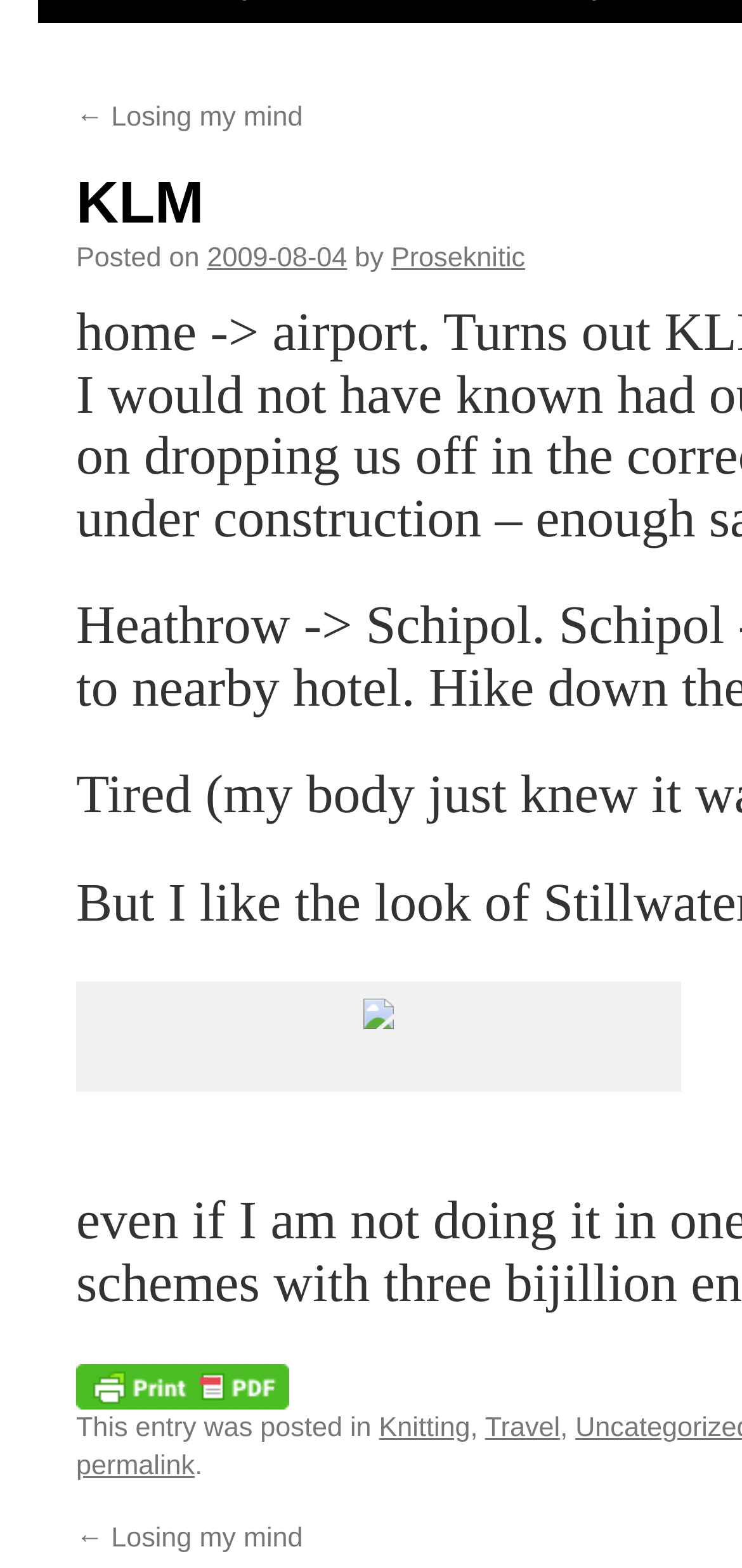Find the bounding box coordinates of the UI element according to this description: "Advice & Contacts".

None